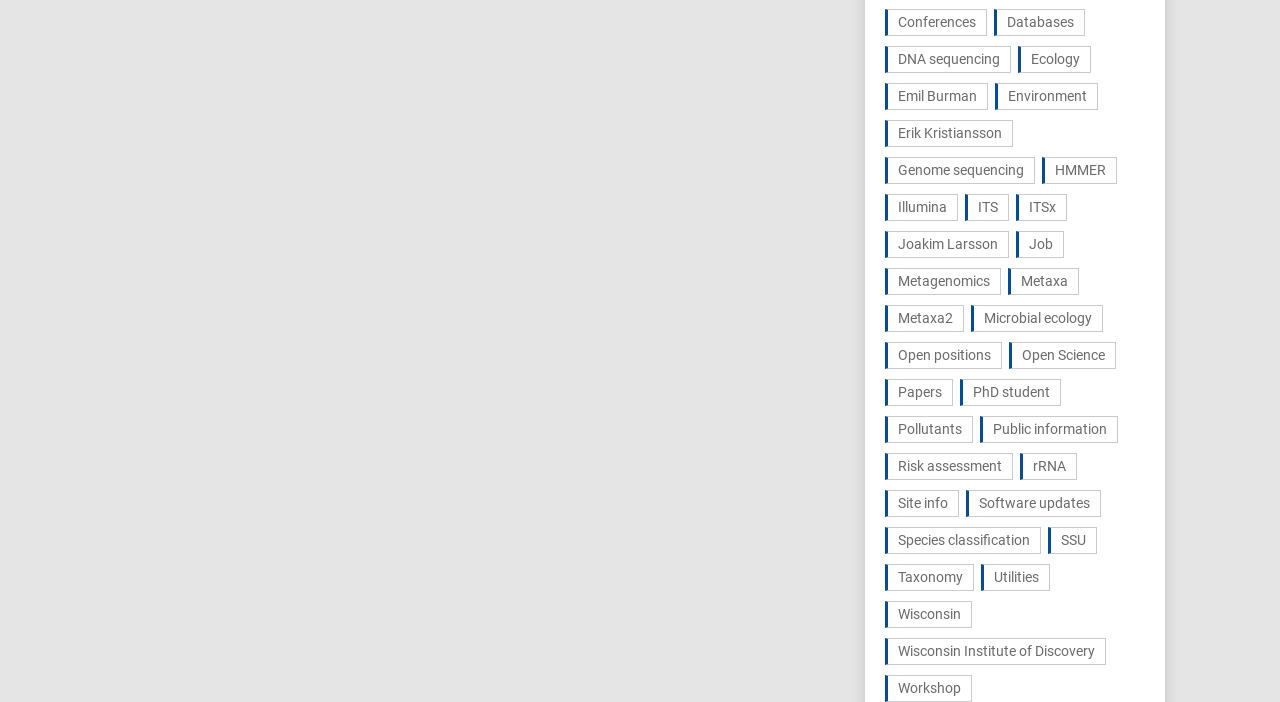Identify the bounding box coordinates of the clickable region to carry out the given instruction: "View Papers".

[0.691, 0.54, 0.745, 0.578]